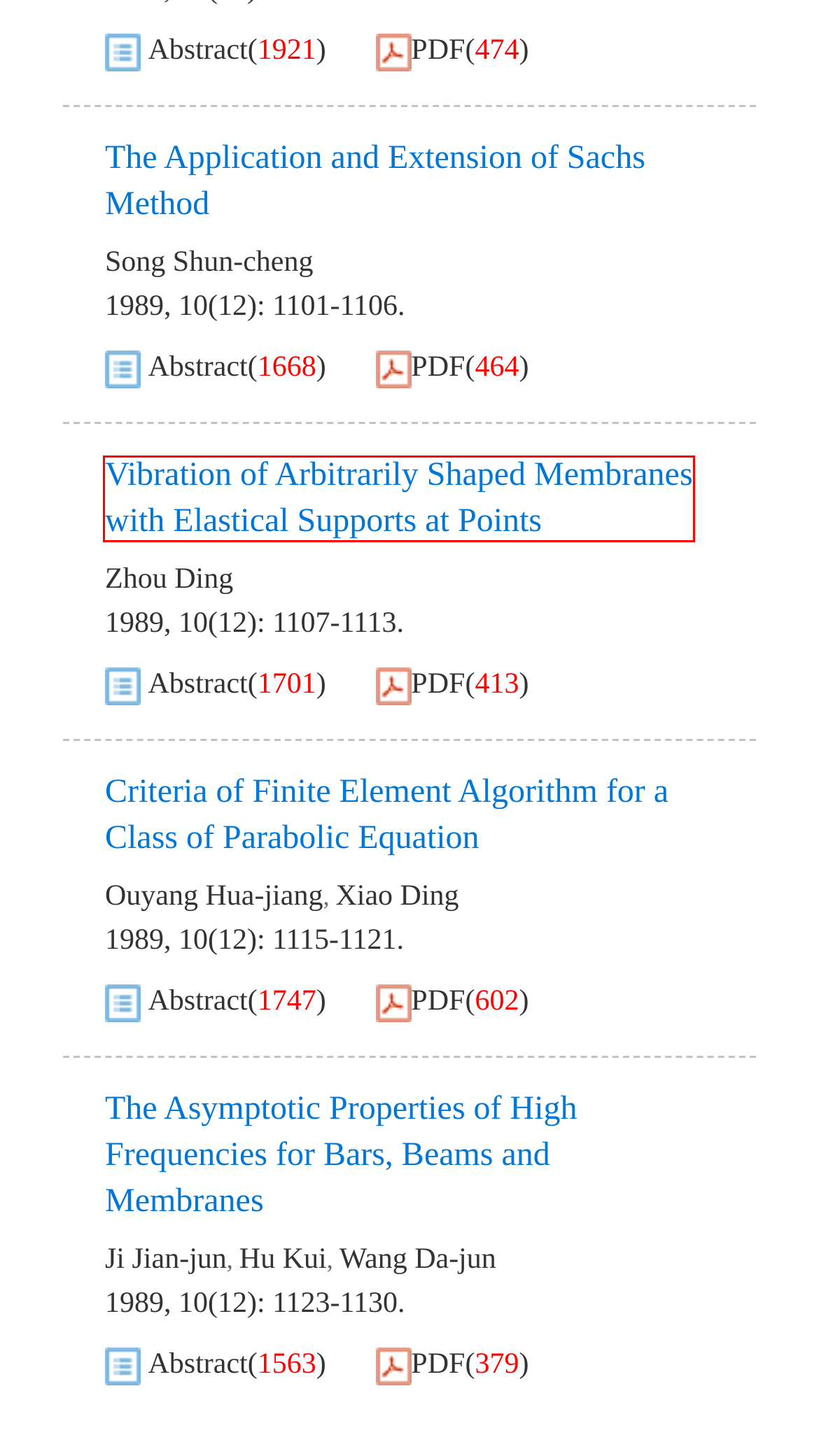Inspect the provided webpage screenshot, concentrating on the element within the red bounding box. Select the description that best represents the new webpage after you click the highlighted element. Here are the candidates:
A. Further Study on Large Deflection of Circular Sandwich Plates
B. The Asymptotic Properties of High Frequencies for Bars, Beams and Membranes
C. The Application and Extension of Sachs Method
D. The Dynamic Stiffness Matrix of the Finite Annular Plate Element
E. Vibration of Arbitrarily Shaped Membranes with Elastical Supports at Points
F. Criteria of Finite Element Algorithm for a Class of Parabolic Equation
G. On Large Deformation Unilateral Contact Problem with Friction(Ⅰ)——Incremental Variational Equations
H. Nonlinear Stability Analysis of a Sandwich Shallow Cylindrical Panel with Orthotropic Surfaces

E